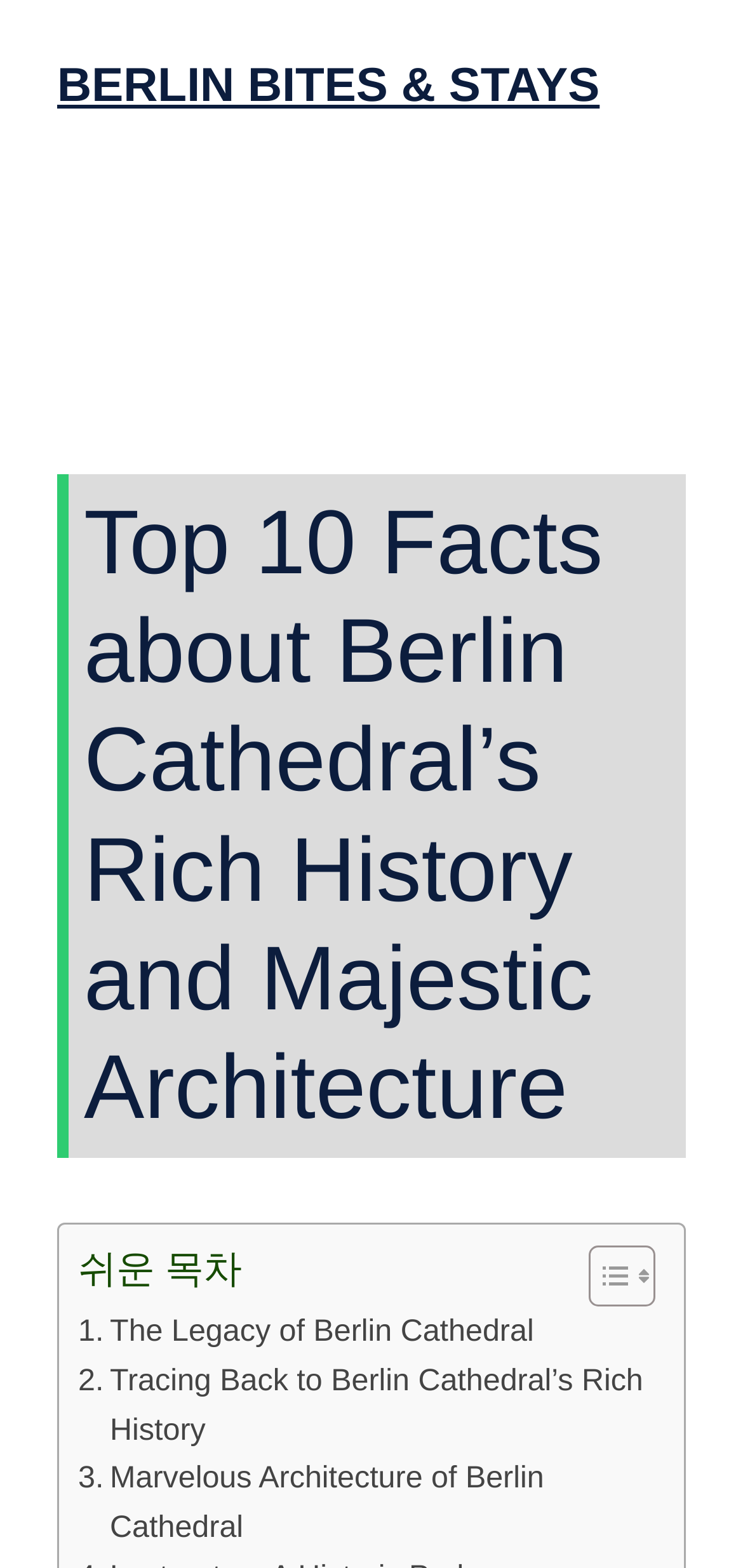What is the symbol of Berlin's resilience?
Based on the image, give a one-word or short phrase answer.

Berlin Cathedral